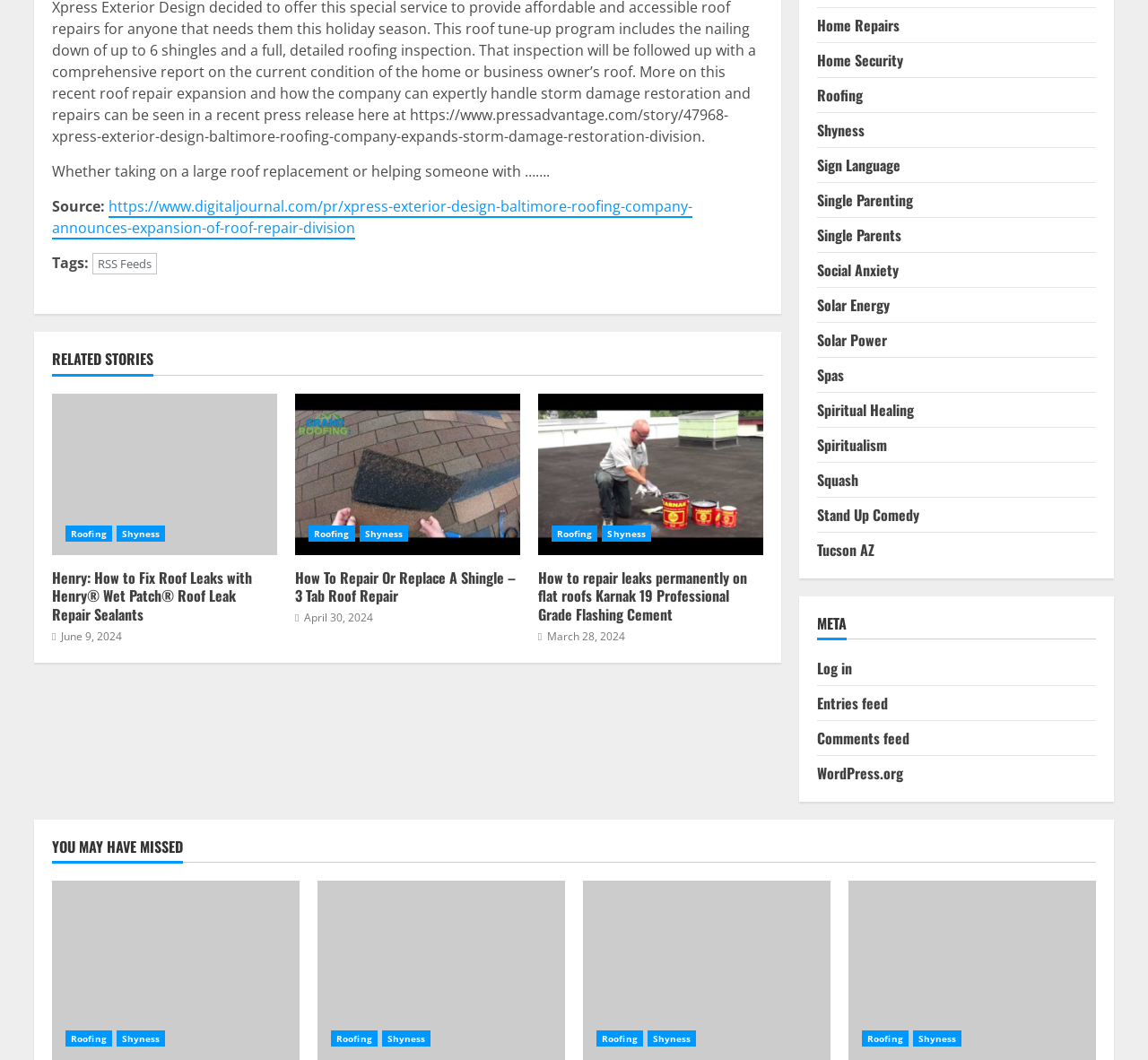Identify the bounding box coordinates for the region to click in order to carry out this instruction: "View 'RELATED STORIES'". Provide the coordinates using four float numbers between 0 and 1, formatted as [left, top, right, bottom].

[0.045, 0.33, 0.665, 0.354]